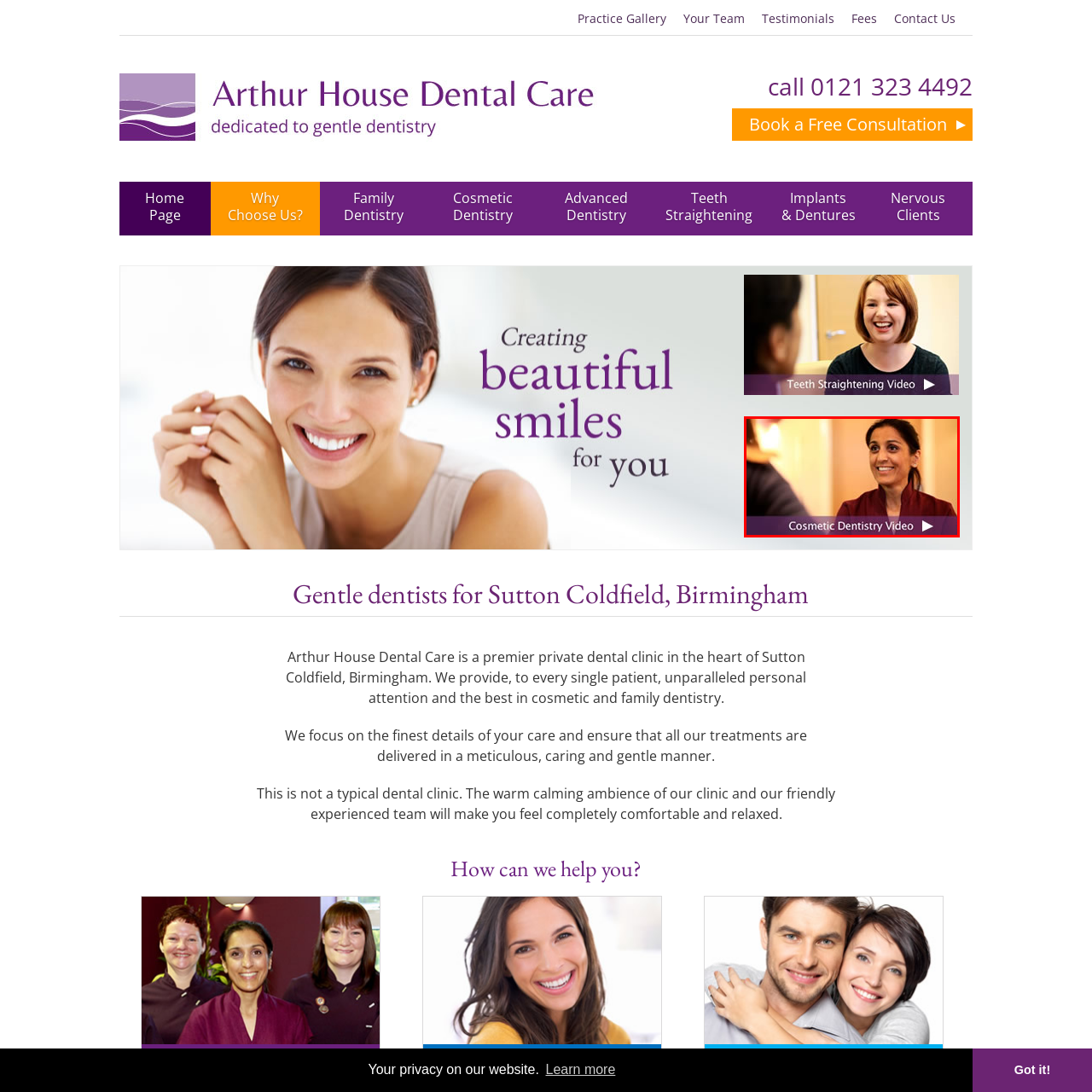What is the purpose of the video? Analyze the image within the red bounding box and give a one-word or short-phrase response.

Promotional